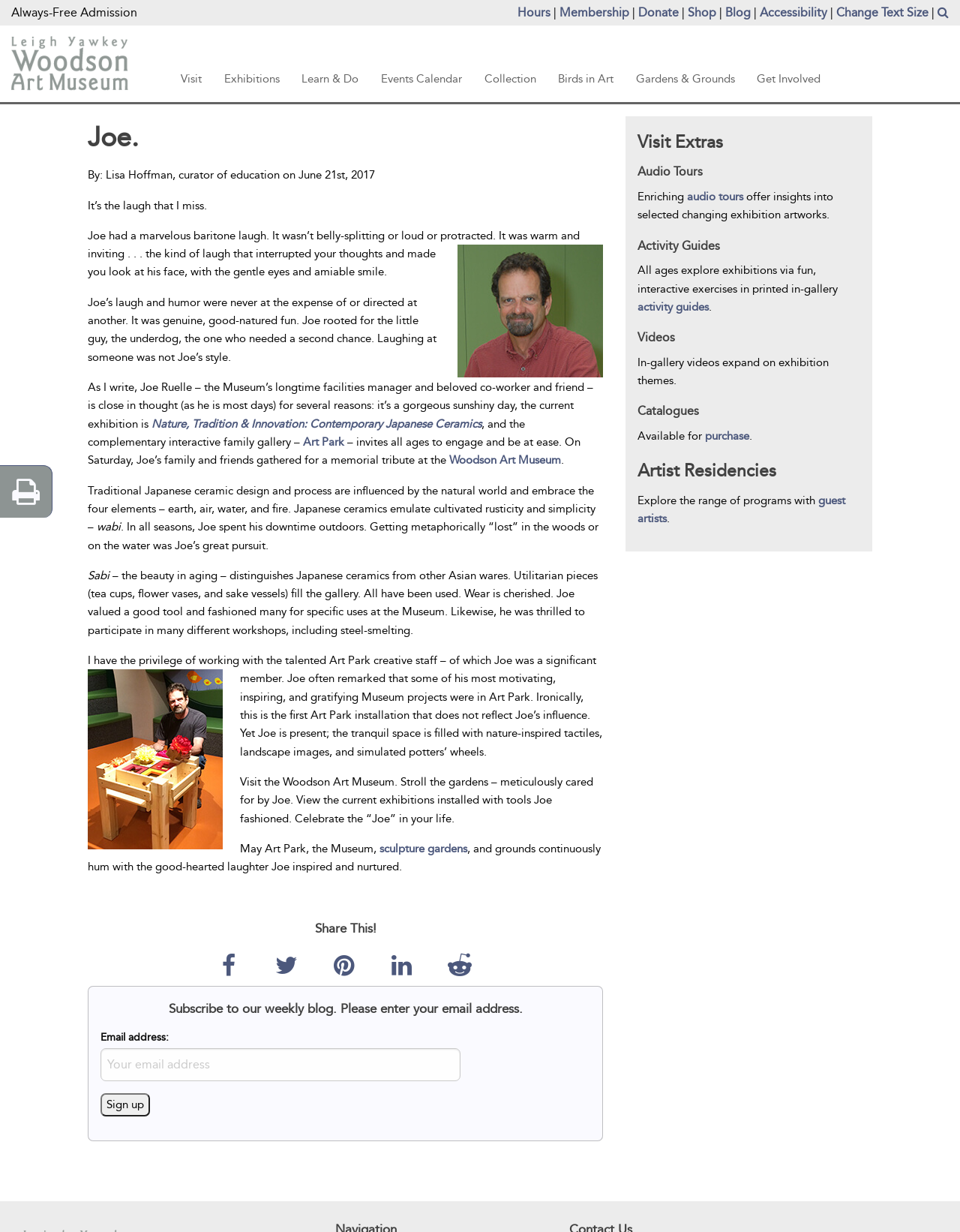Given the description of a UI element: "sculpture gardens", identify the bounding box coordinates of the matching element in the webpage screenshot.

[0.395, 0.683, 0.487, 0.694]